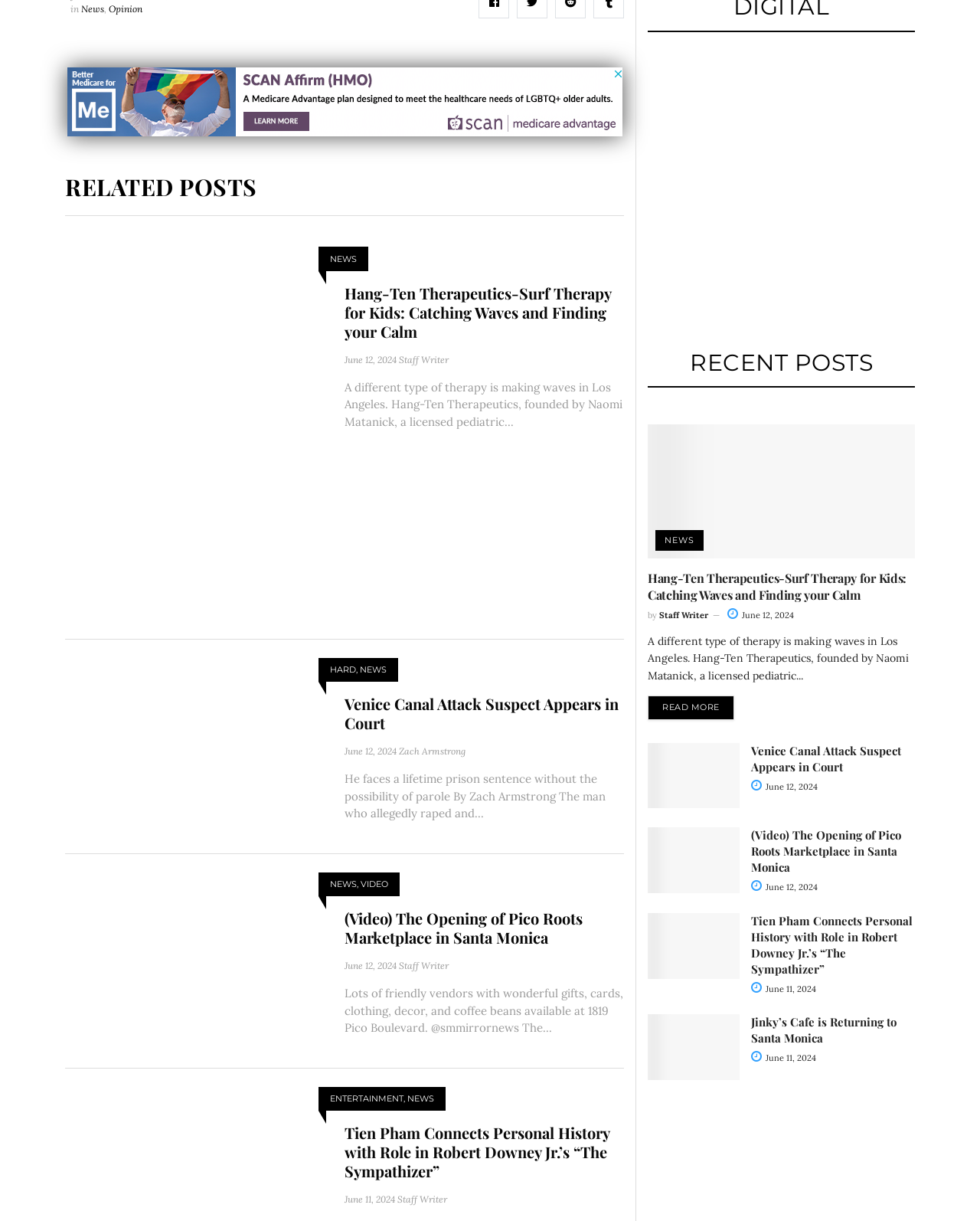Can you look at the image and give a comprehensive answer to the question:
What is the title of the first news article?

I found the title of the first news article by looking at the heading element with the text 'Hang-Ten Therapeutics-Surf Therapy for Kids: Catching Waves and Finding your Calm' which is located at the top of the webpage.